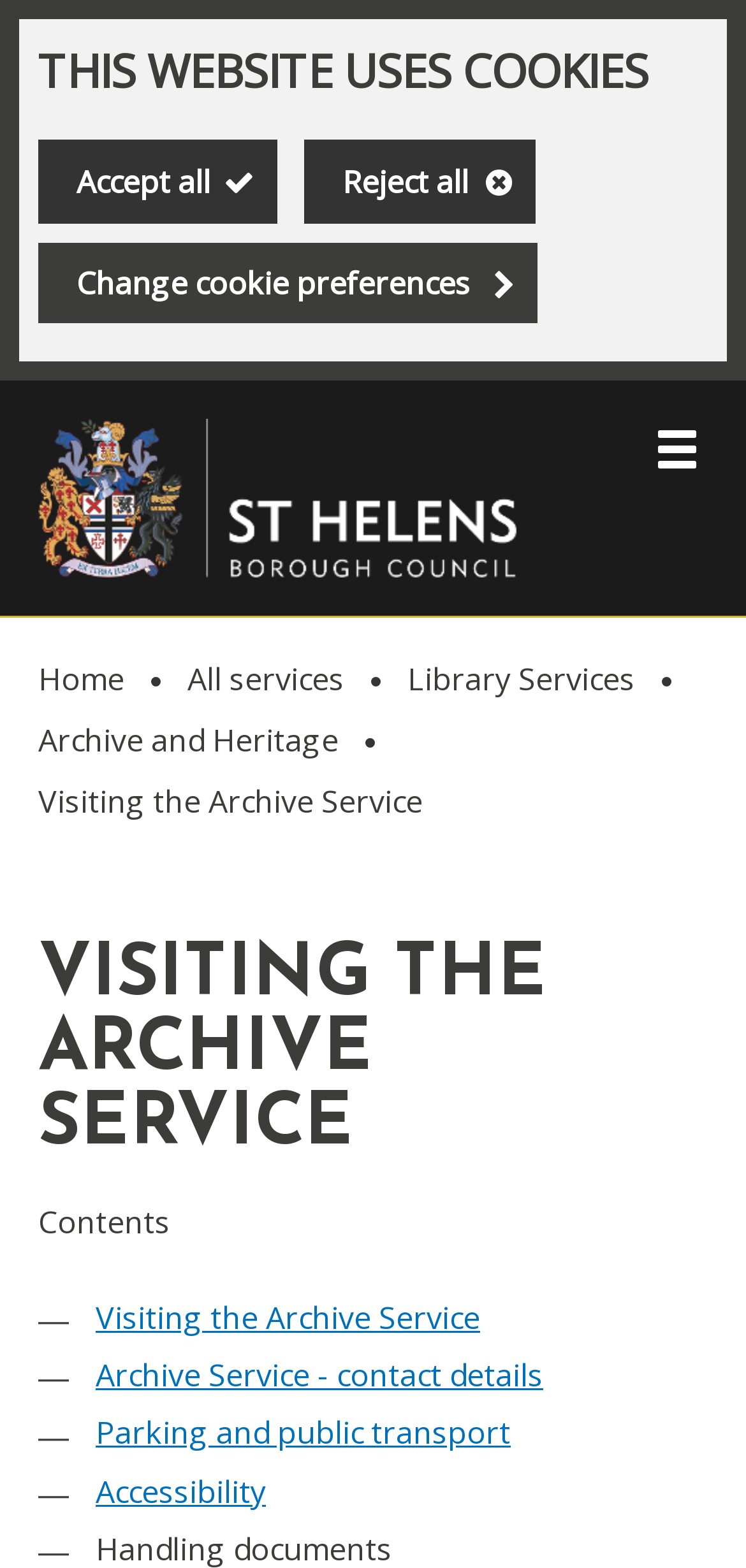Please provide a detailed answer to the question below by examining the image:
What is the current page about?

I found the answer by looking at the heading 'VISITING THE ARCHIVE SERVICE' which suggests that the current page is about visiting the archive service.